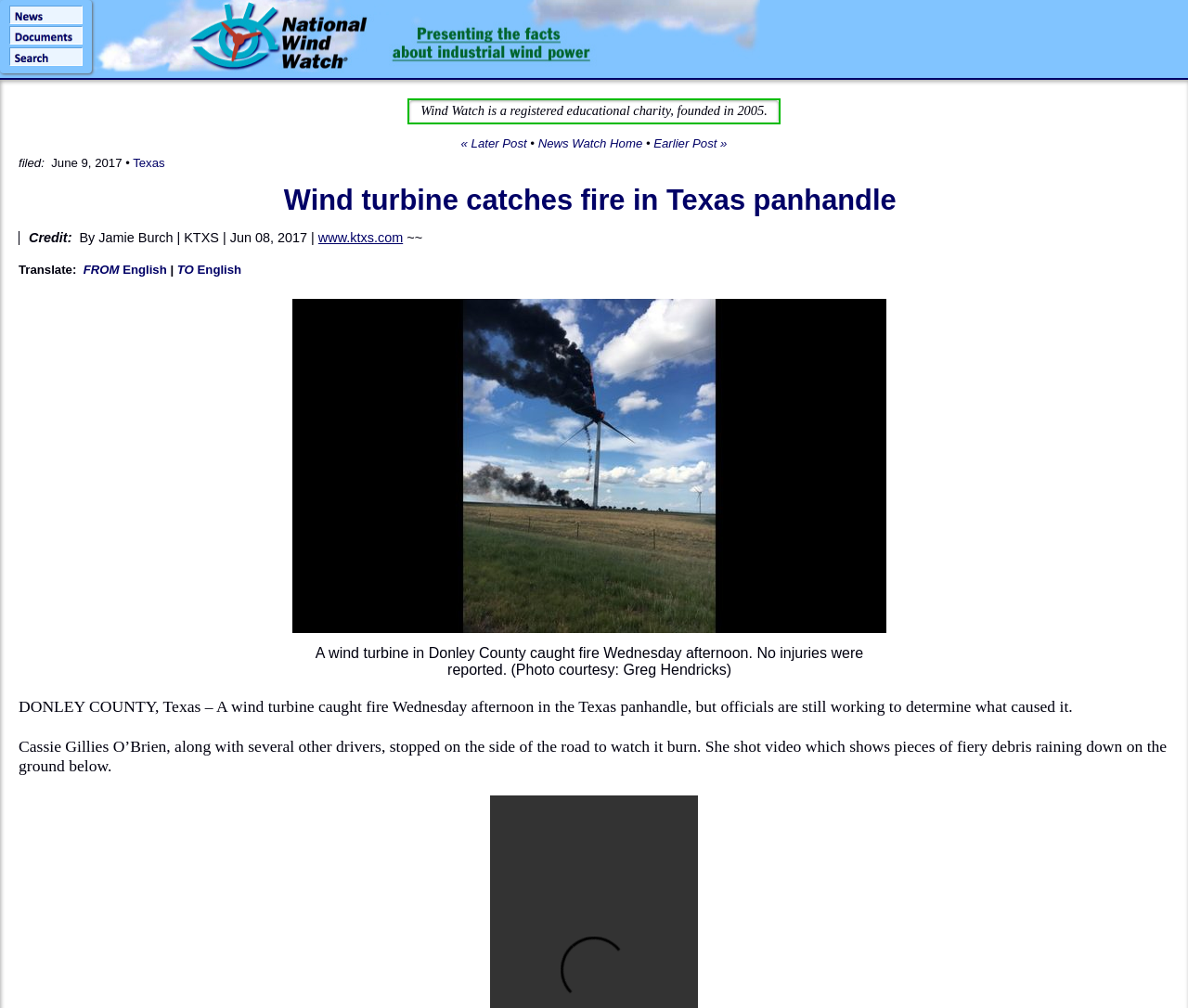Look at the image and write a detailed answer to the question: 
What is the date of the news article?

I found the answer by looking at the StaticText element with bounding box coordinates [0.043, 0.155, 0.103, 0.168], which displays the date 'June 9, 2017'.